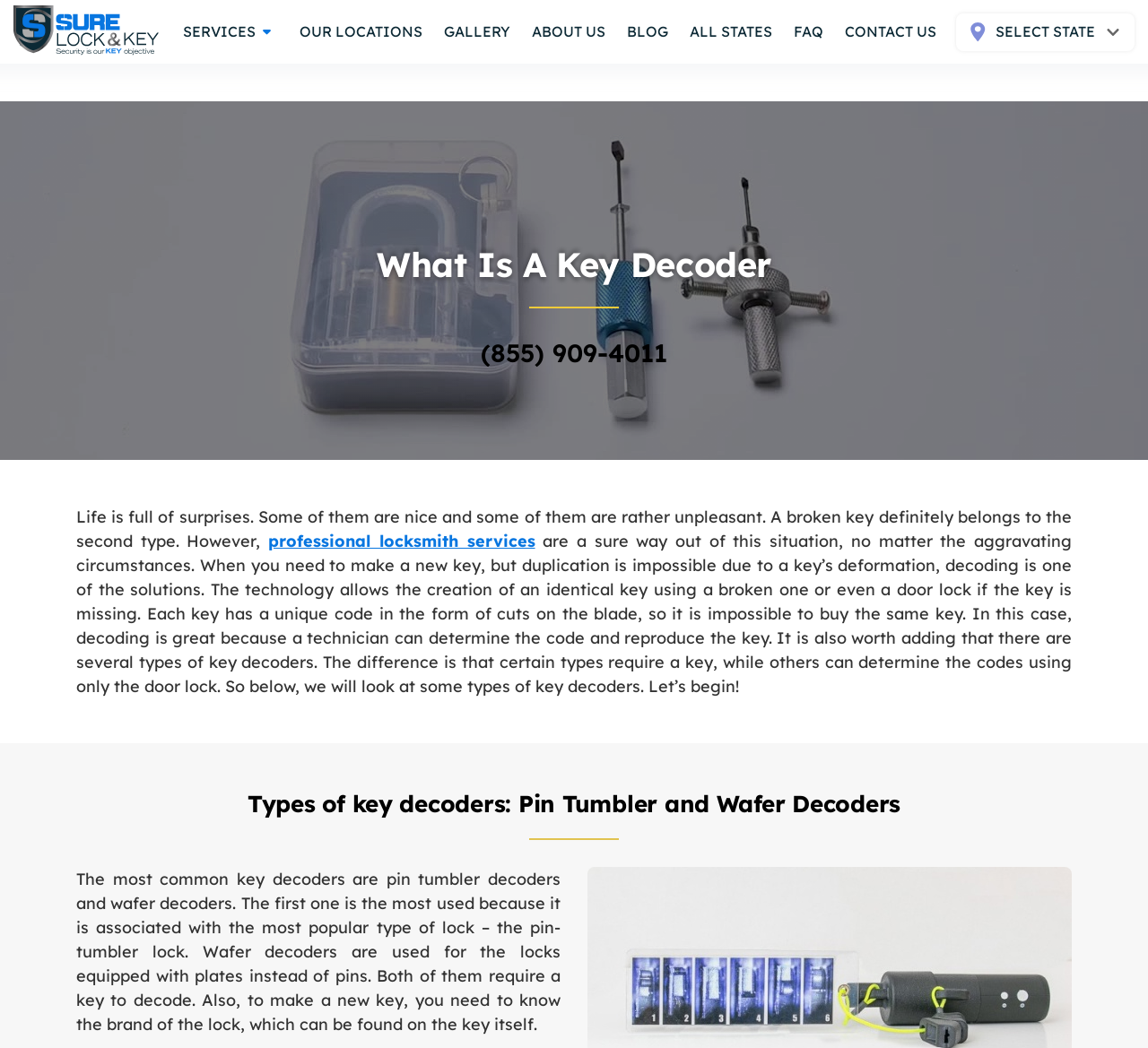Provide a one-word or short-phrase response to the question:
What is the purpose of key decoders?

To create an identical key